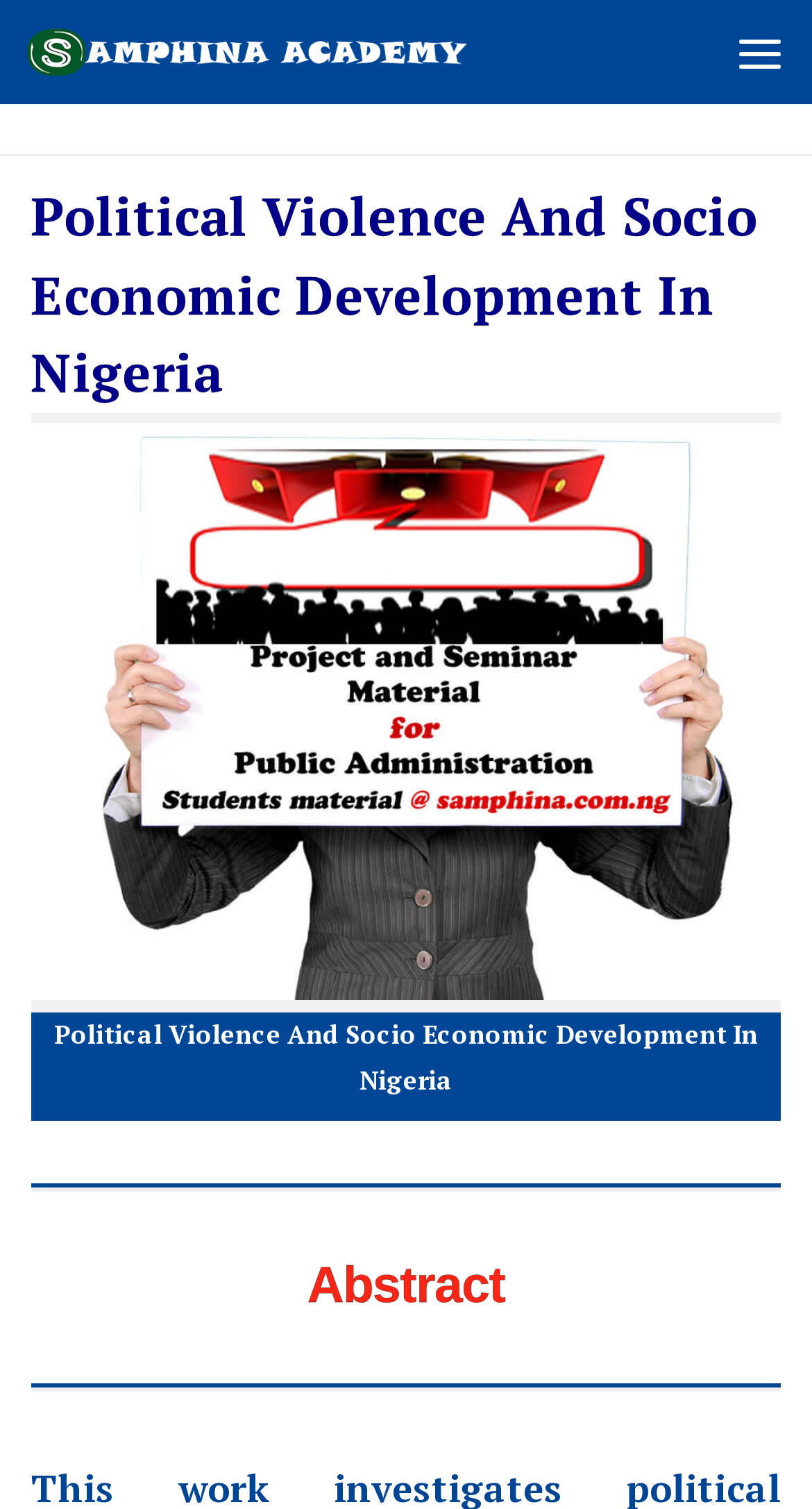Extract the heading text from the webpage.

Political Violence And Socio Economic Development In Nigeria